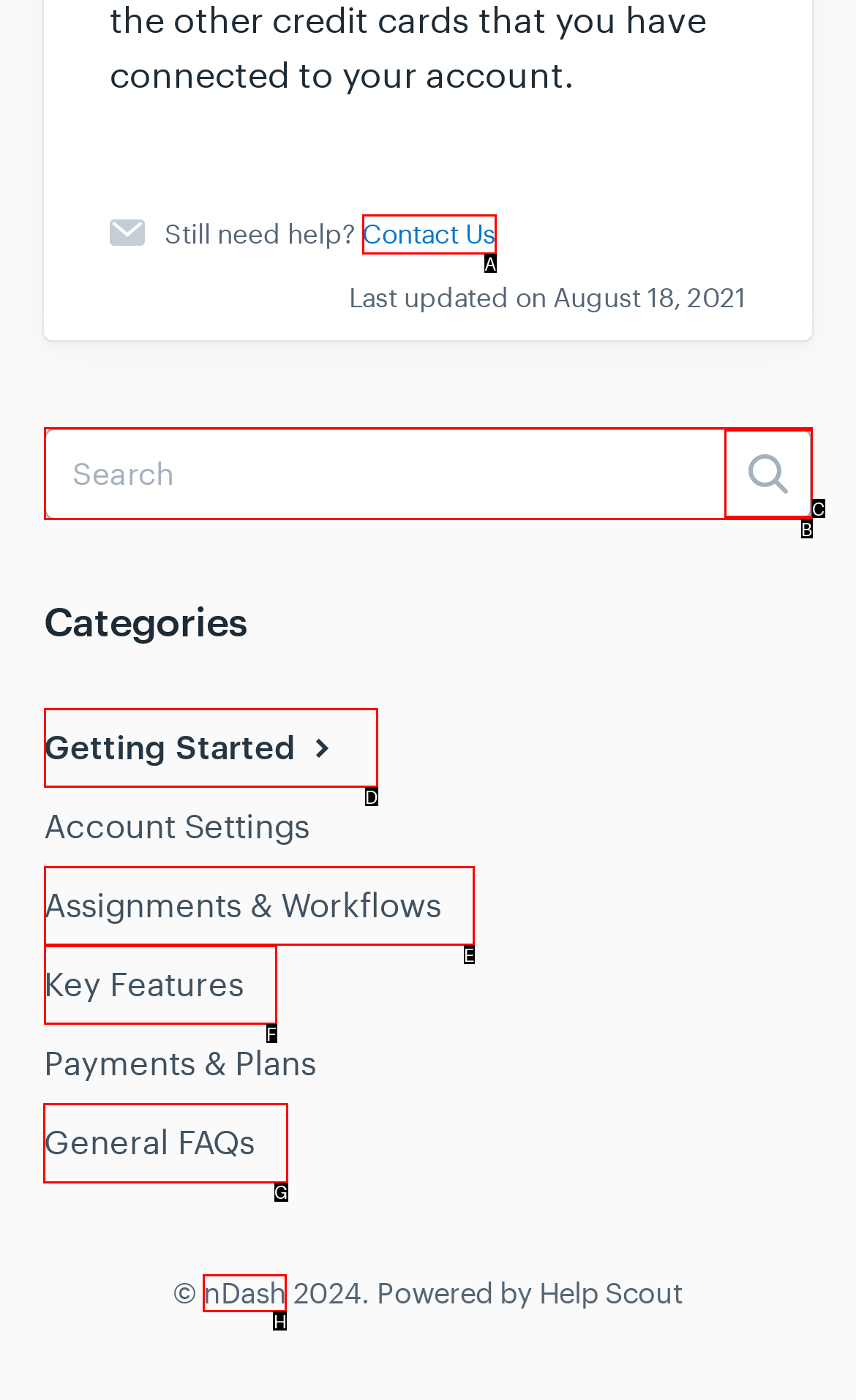To achieve the task: view general faqs, which HTML element do you need to click?
Respond with the letter of the correct option from the given choices.

G